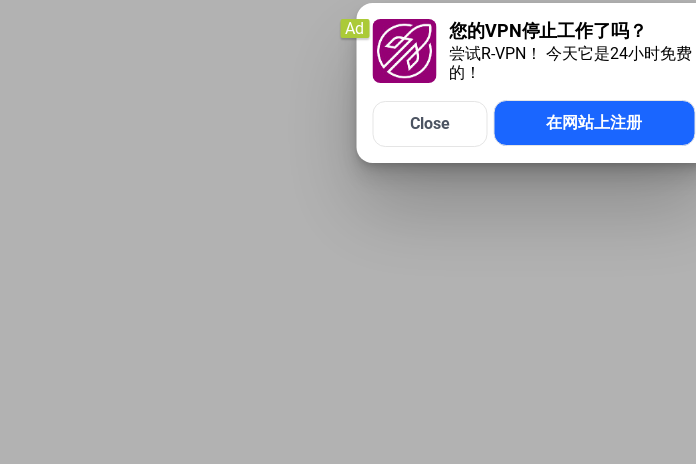Give a concise answer using only one word or phrase for this question:
How many buttons are present at the bottom?

Two